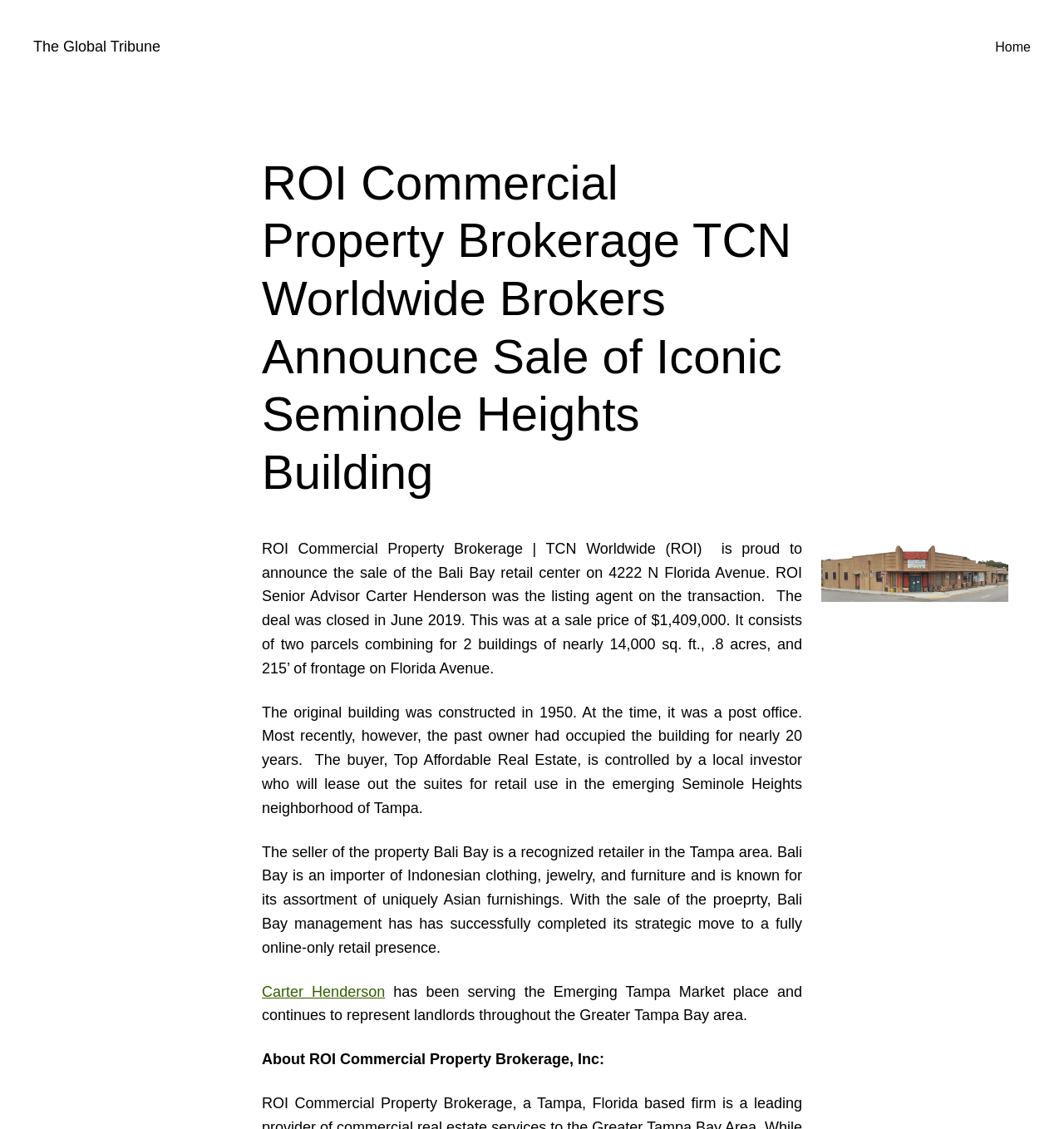Please provide a comprehensive answer to the question based on the screenshot: Who was the listing agent on the transaction?

I found the answer by reading the StaticText element which says 'ROI Senior Advisor Carter Henderson was the listing agent on the transaction.' and extracting the agent's name from it.